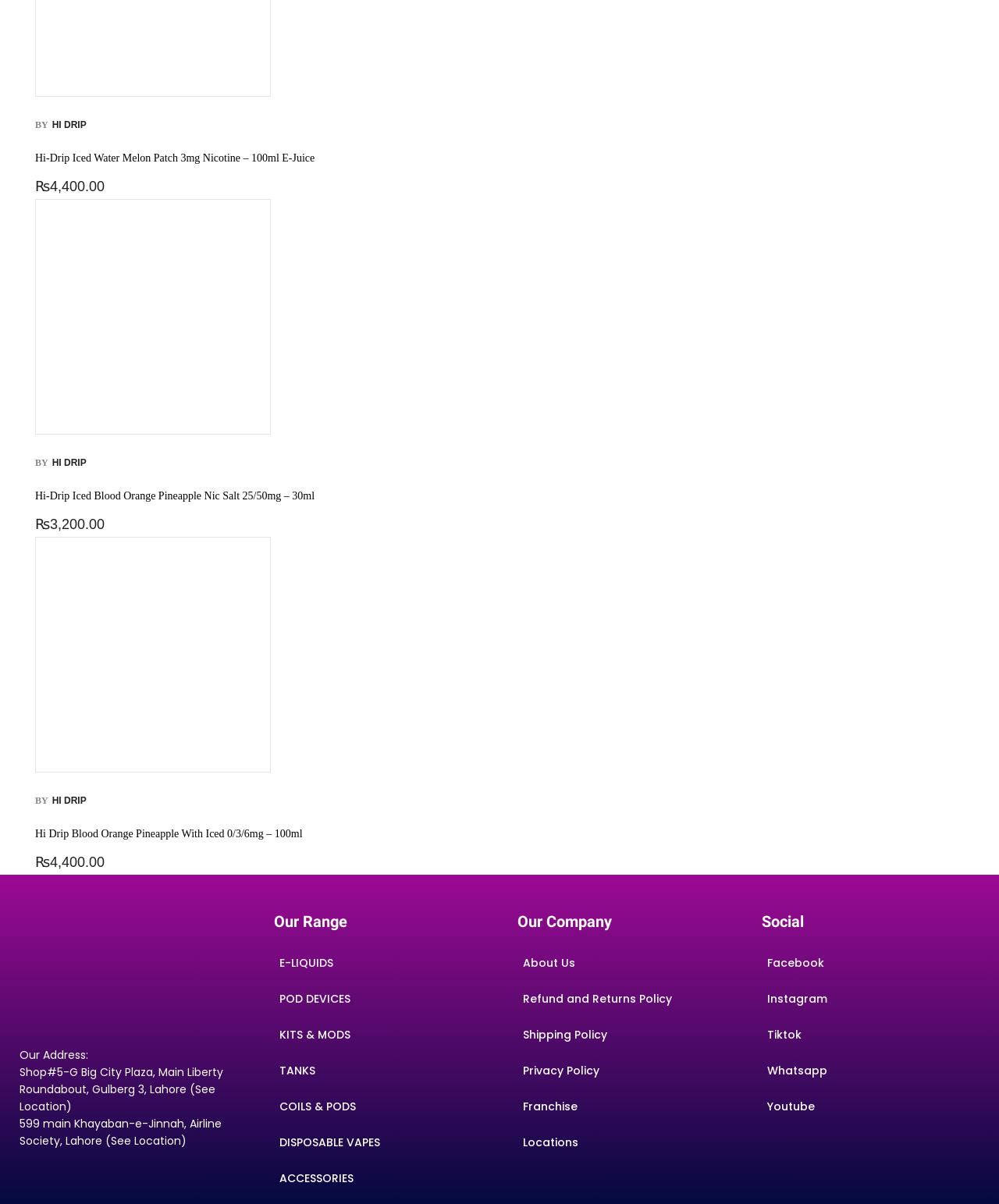Please locate the bounding box coordinates of the element that needs to be clicked to achieve the following instruction: "Go to About Us". The coordinates should be four float numbers between 0 and 1, i.e., [left, top, right, bottom].

[0.508, 0.785, 0.736, 0.815]